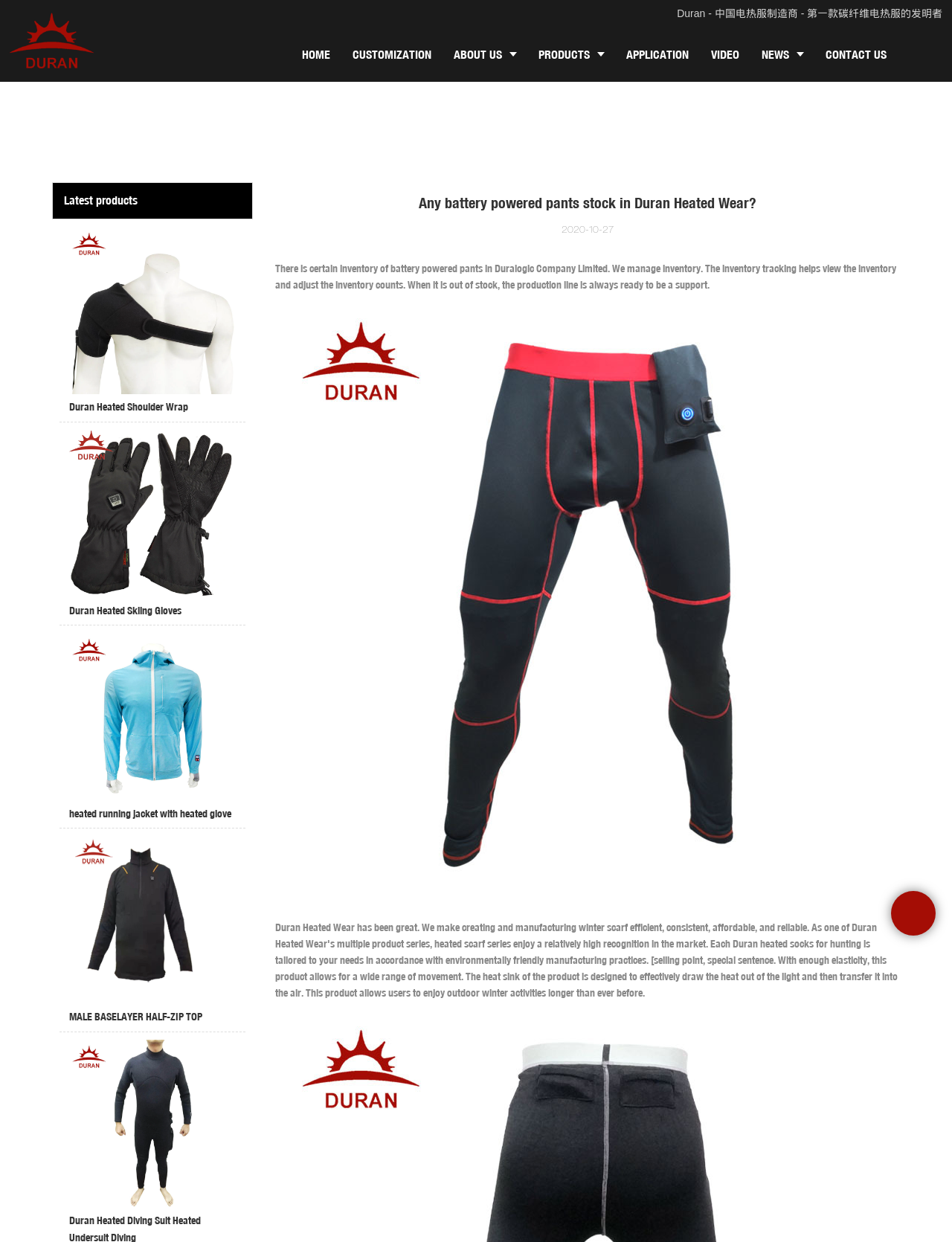Determine the coordinates of the bounding box for the clickable area needed to execute this instruction: "View Duran Heated Shoulder Wrap product".

[0.062, 0.182, 0.258, 0.339]